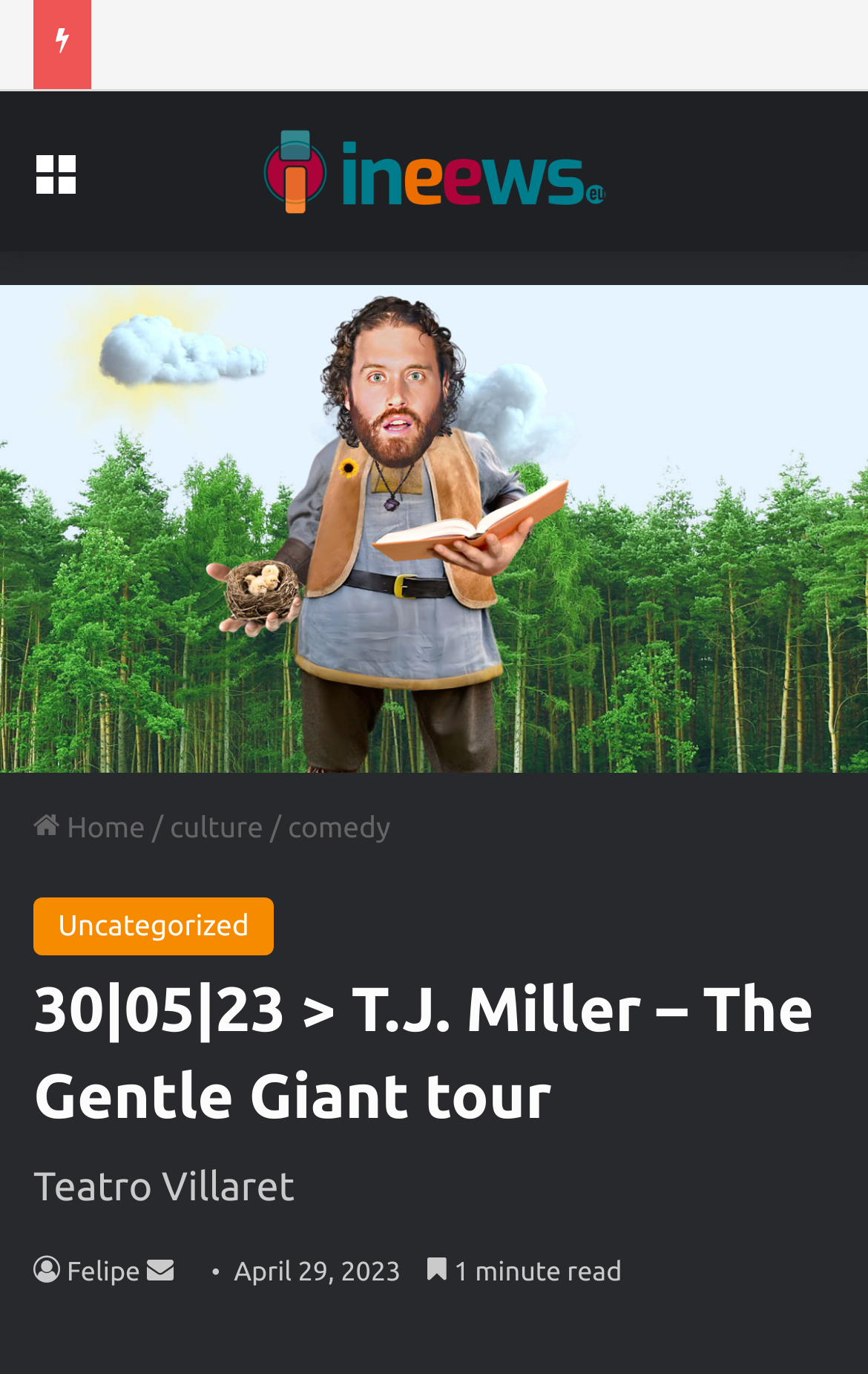Who is the author of the article?
Answer the question based on the image using a single word or a brief phrase.

Felipe